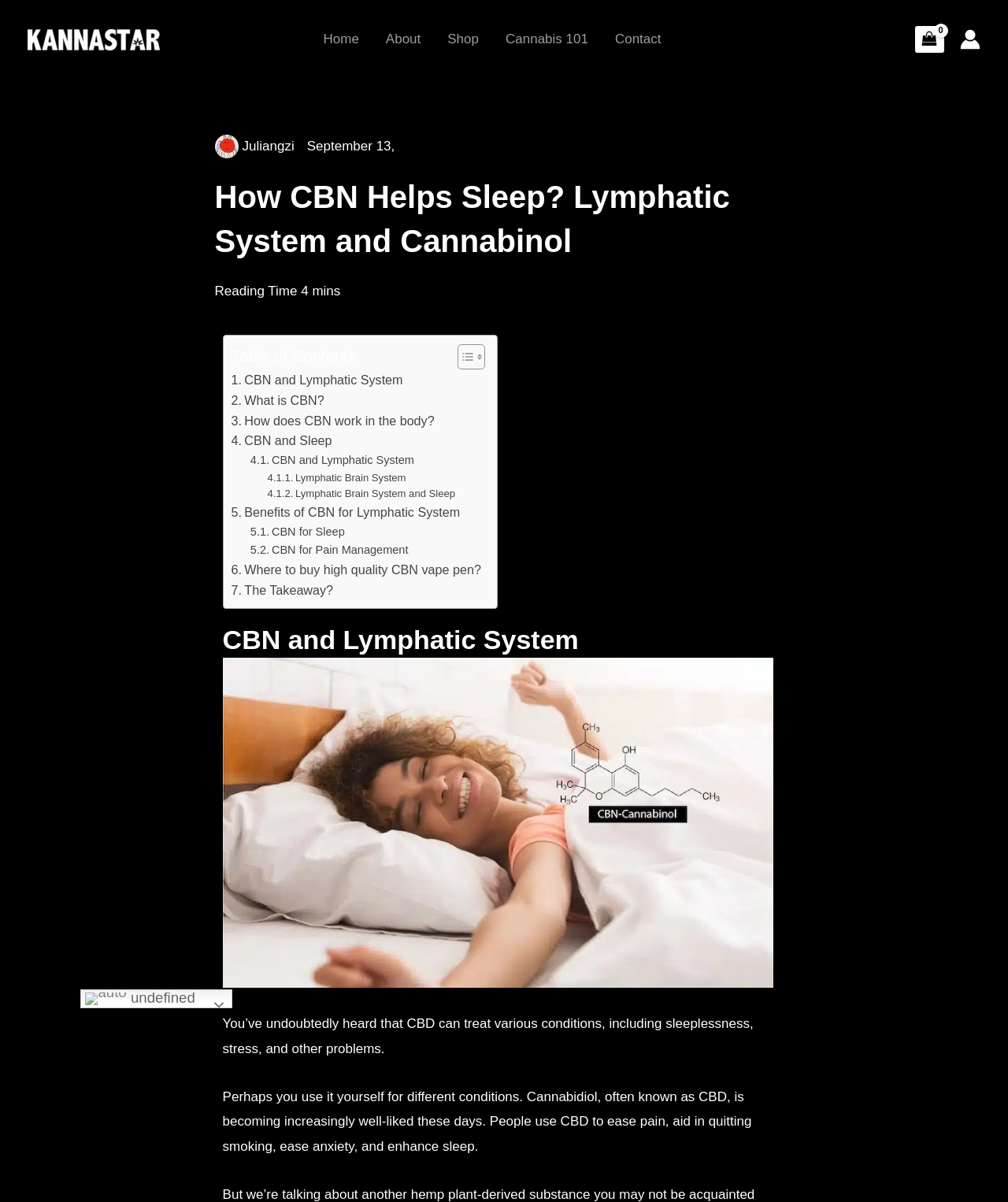Determine the bounding box coordinates of the element that should be clicked to execute the following command: "Read more about 'CBN and Lymphatic System'".

[0.229, 0.308, 0.4, 0.325]